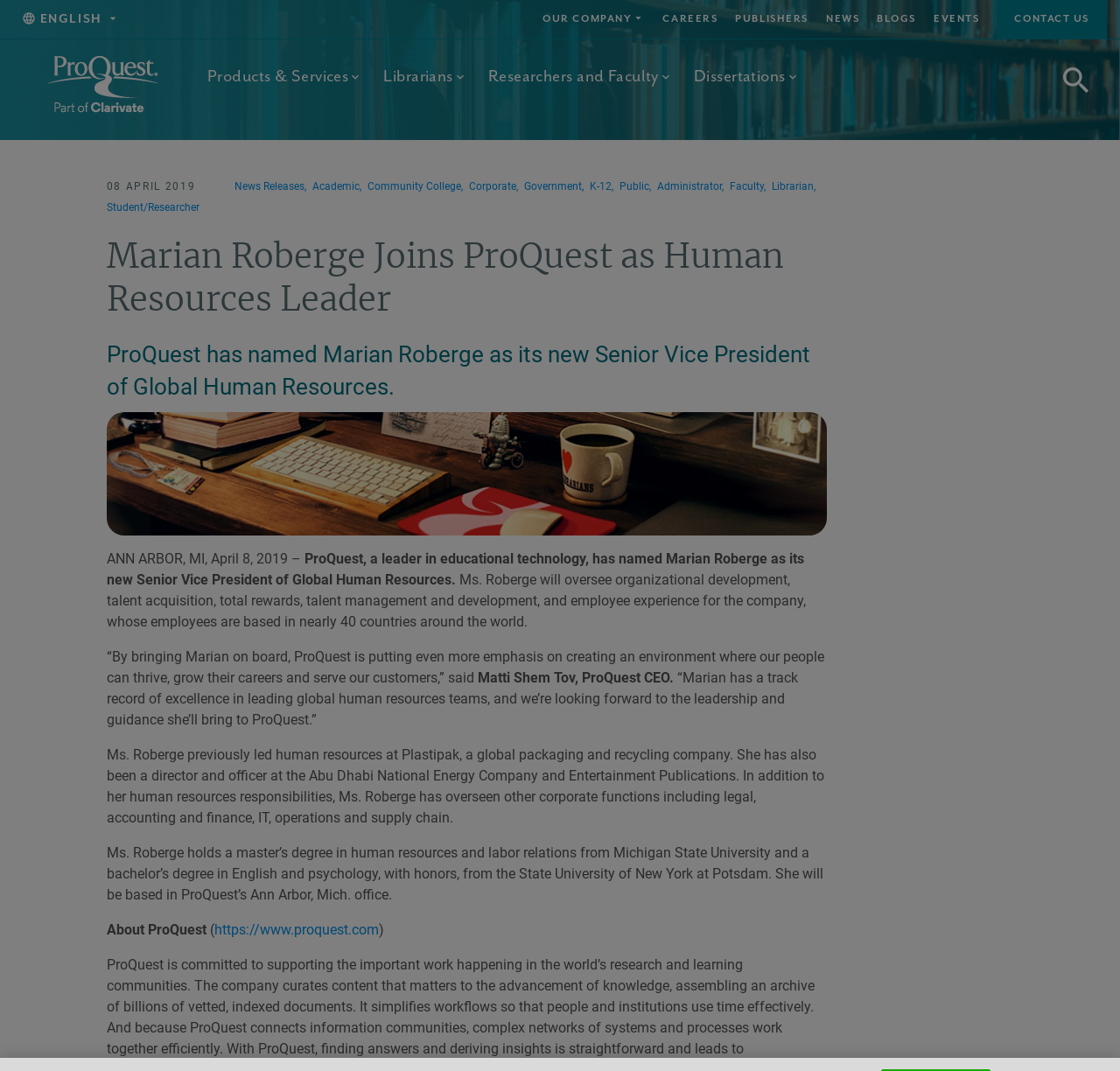What is the date of the news release?
Based on the content of the image, thoroughly explain and answer the question.

I found the date of the news release by looking at the static text element with the content '08 APRIL 2019' which is located at the top of the webpage.